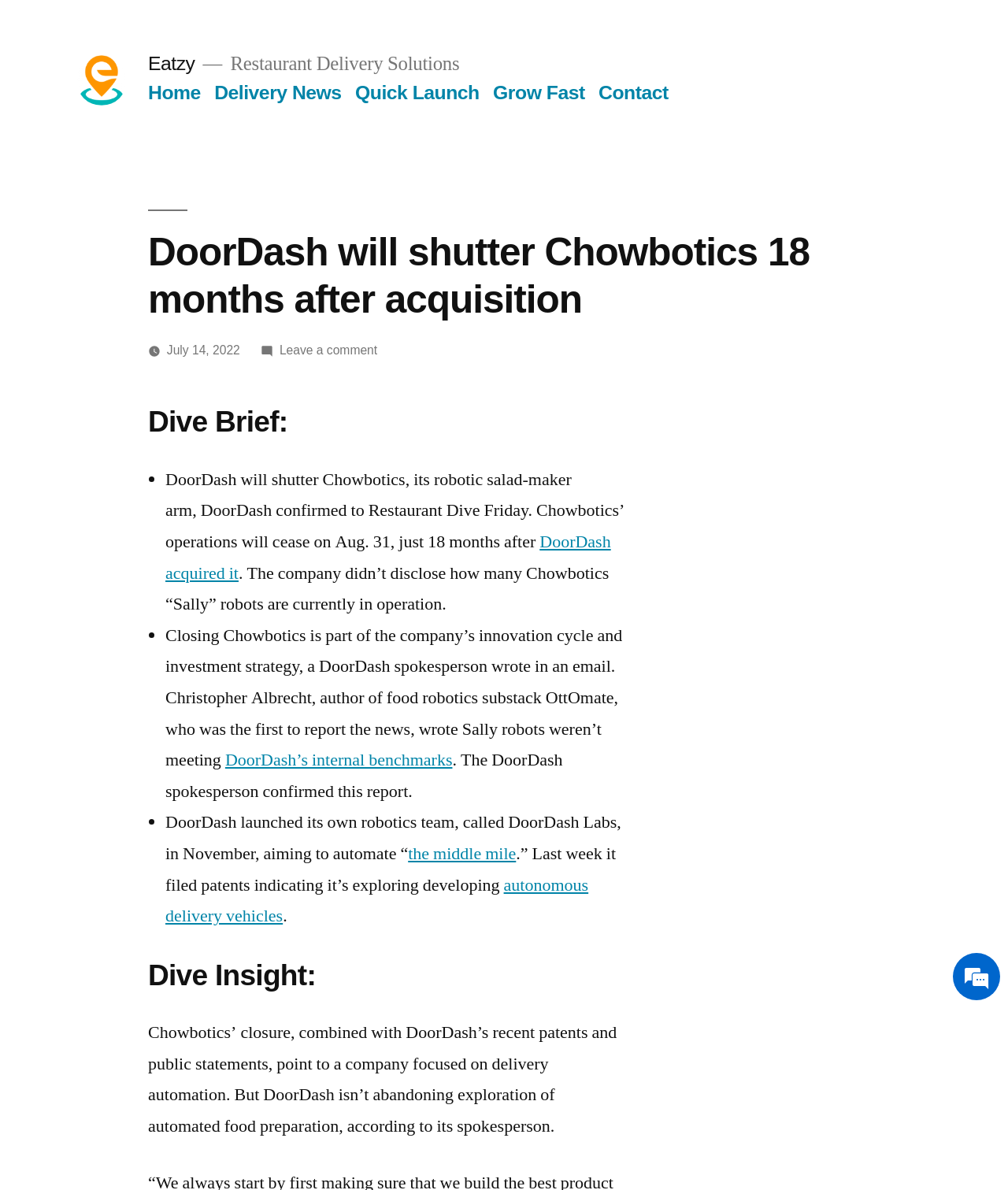Please determine the primary heading and provide its text.

DoorDash will shutter Chowbotics 18 months after acquisition